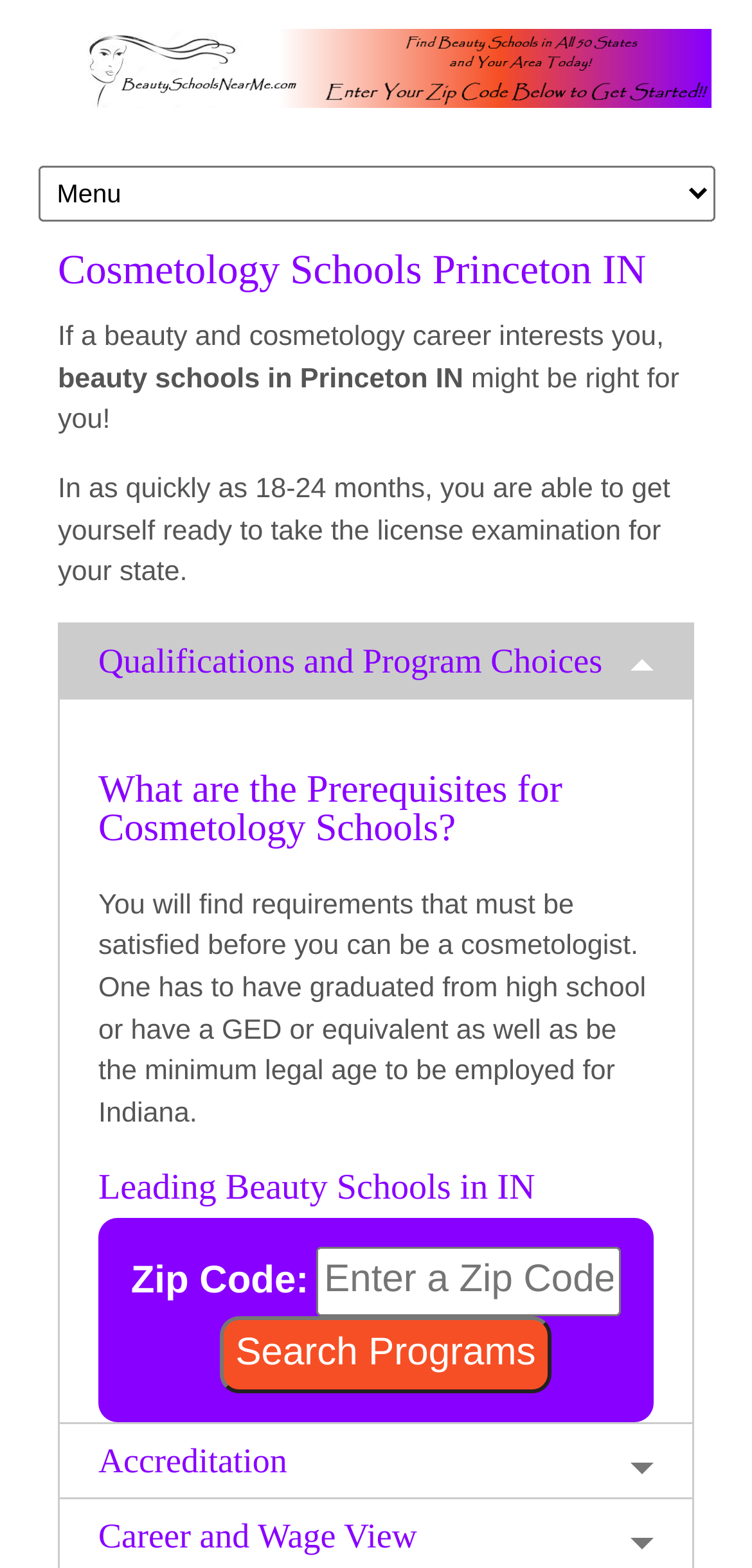What is required to input before searching programs?
Can you provide a detailed and comprehensive answer to the question?

The webpage has a search function that requires a zip code to be input before searching programs, which is indicated by the 'Zip Code:' label and the corresponding textbox.